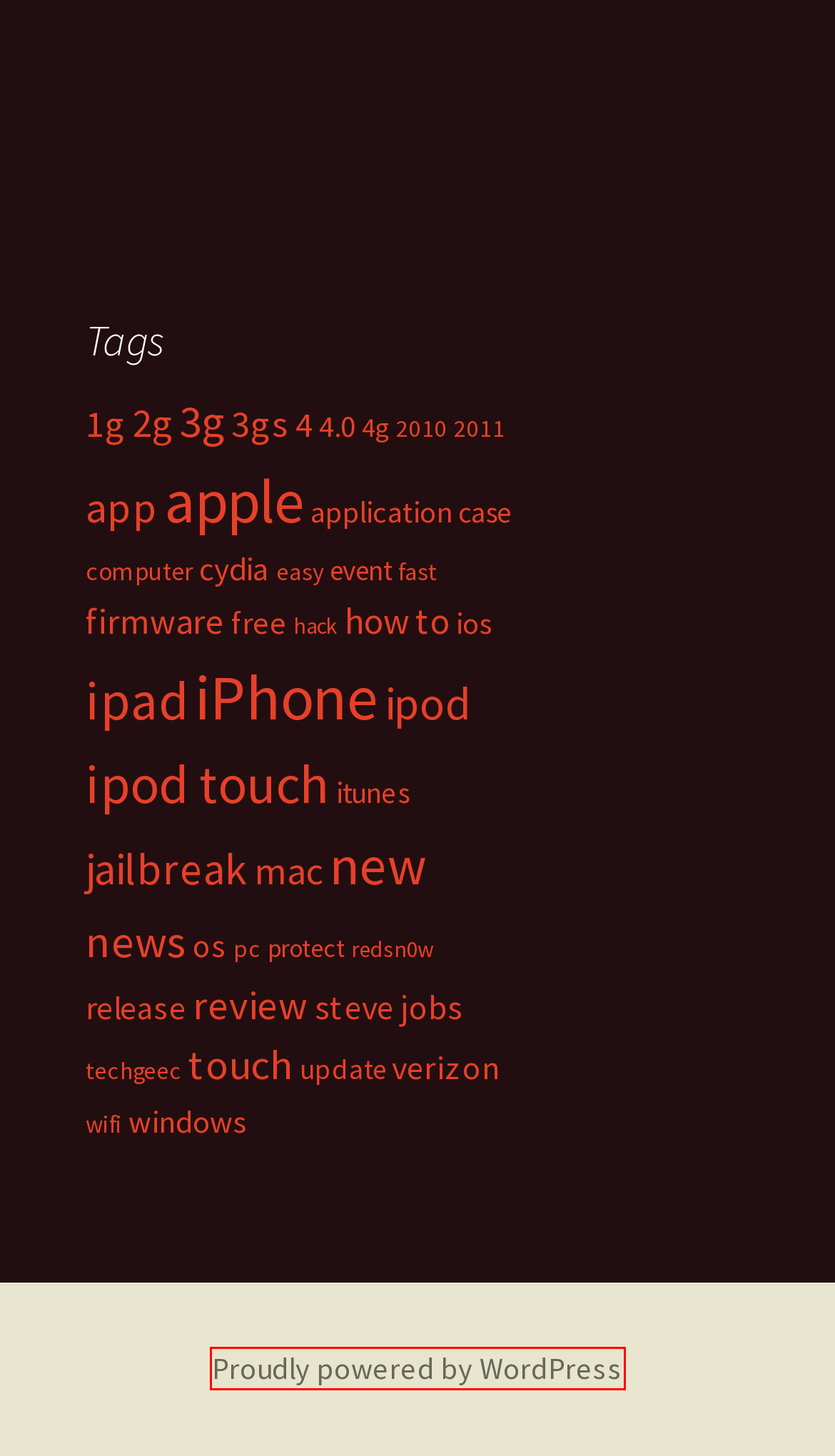You have a screenshot of a webpage with a red bounding box around a UI element. Determine which webpage description best matches the new webpage that results from clicking the element in the bounding box. Here are the candidates:
A. hack | TechGeec
B. fast | TechGeec
C. itunes | TechGeec
D. easy | TechGeec
E. release | TechGeec
F. Blog Tool, Publishing Platform, and CMS – WordPress.org
G. protect | TechGeec
H. ipod | TechGeec

F